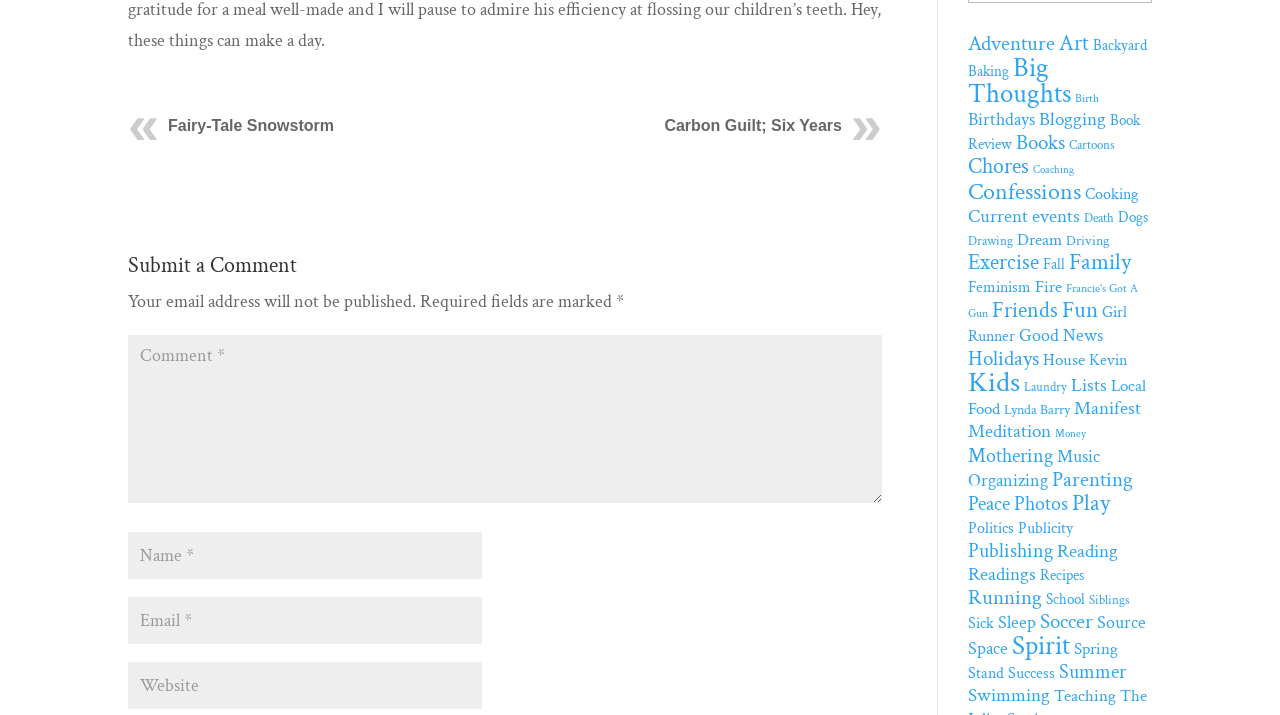Determine the bounding box coordinates for the clickable element required to fulfill the instruction: "Click the 'Post Comment' button". Provide the coordinates as four float numbers between 0 and 1, i.e., [left, top, right, bottom].

None